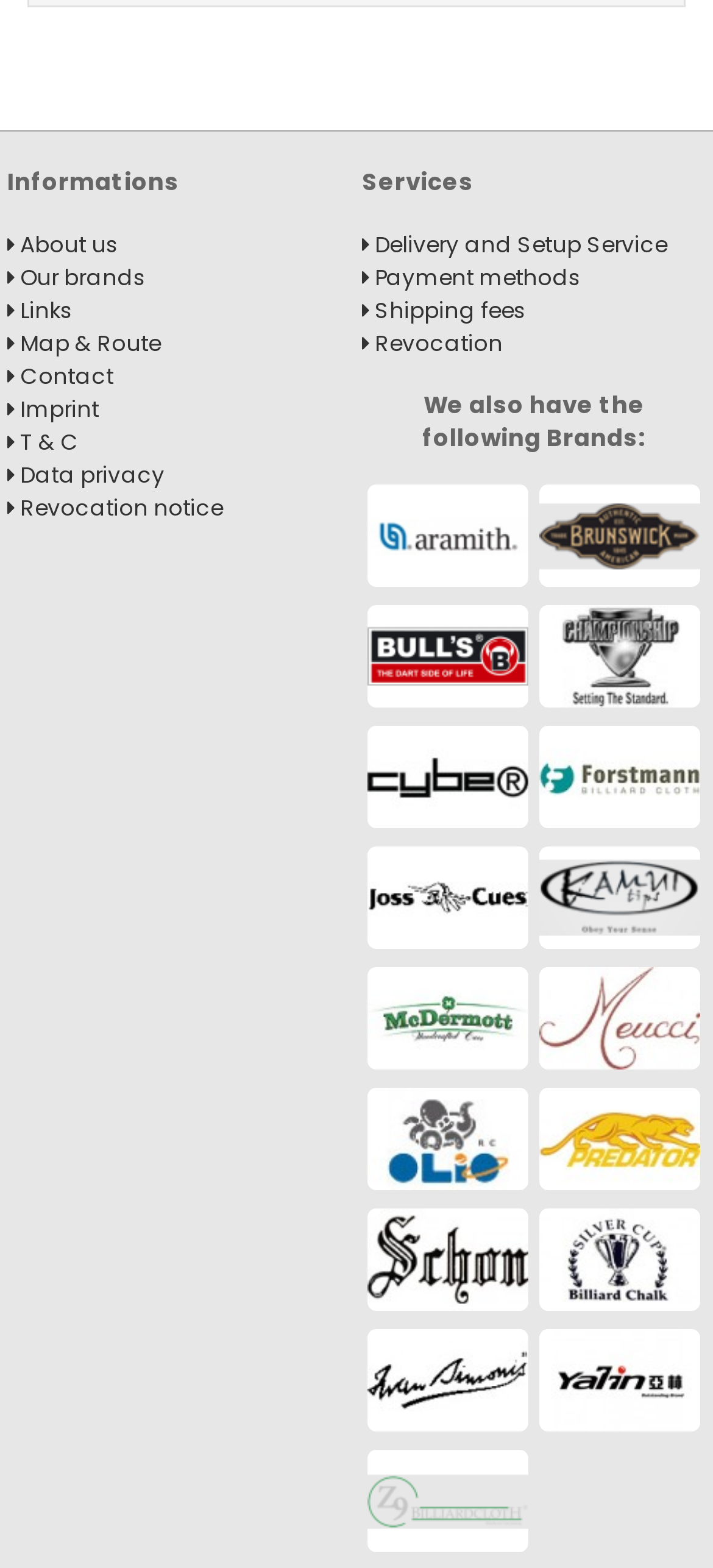Find the bounding box coordinates for the element described here: "title="Championship Billiard Fabric"".

[0.756, 0.385, 0.982, 0.451]